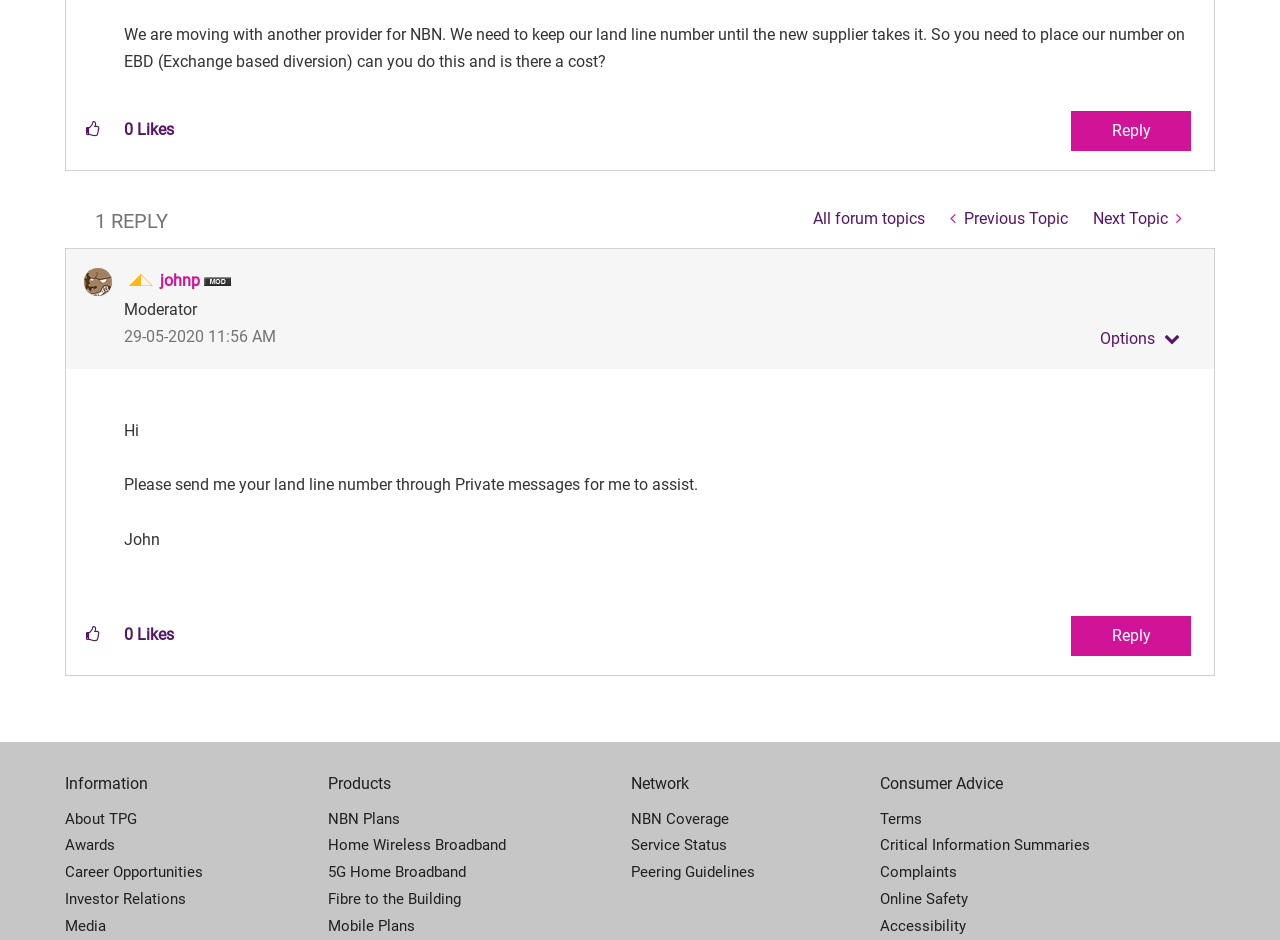Locate the bounding box coordinates of the UI element described by: "Fibre to the Building". Provide the coordinates as four float numbers between 0 and 1, formatted as [left, top, right, bottom].

[0.256, 0.943, 0.493, 0.971]